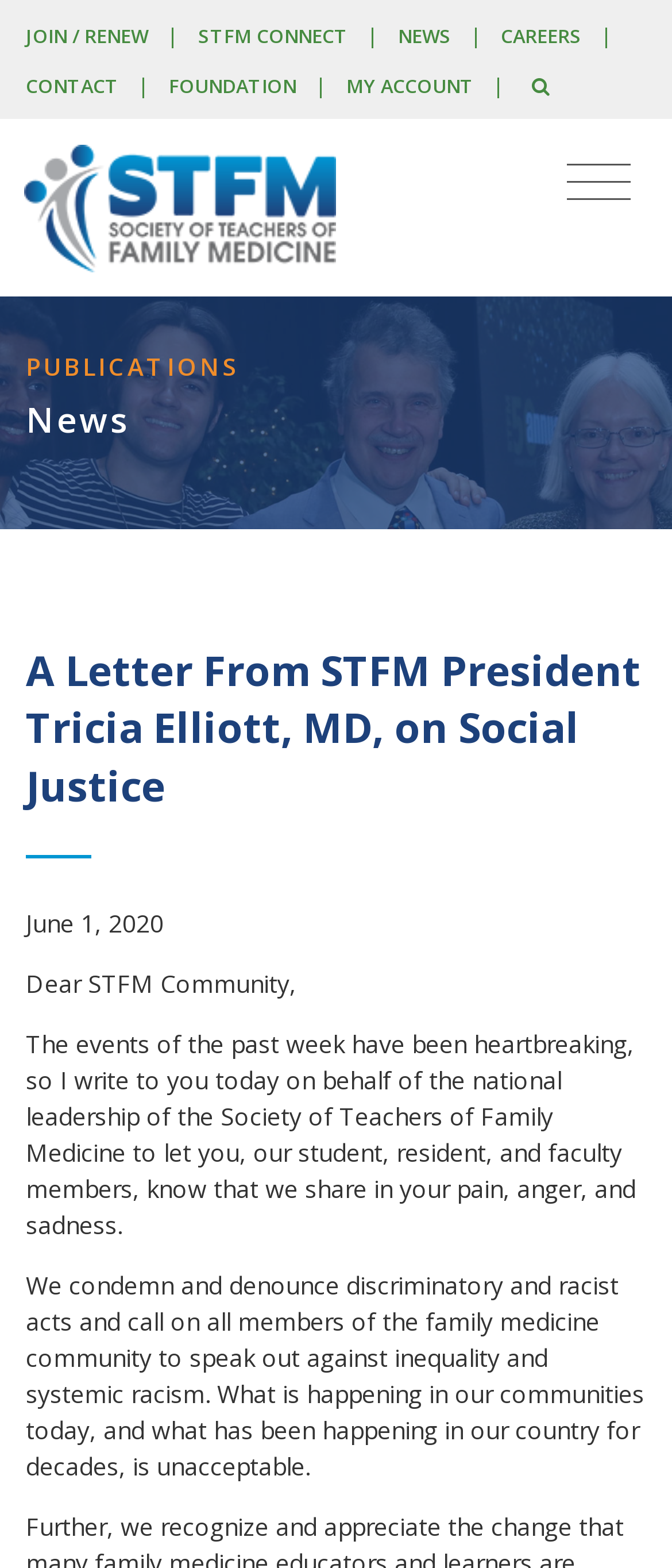What is the date of the letter?
Based on the image, answer the question with as much detail as possible.

The date of the letter can be found in the text below the heading, which is 'June 1, 2020'. This date is located near the top of the webpage and is part of the letter's introduction.